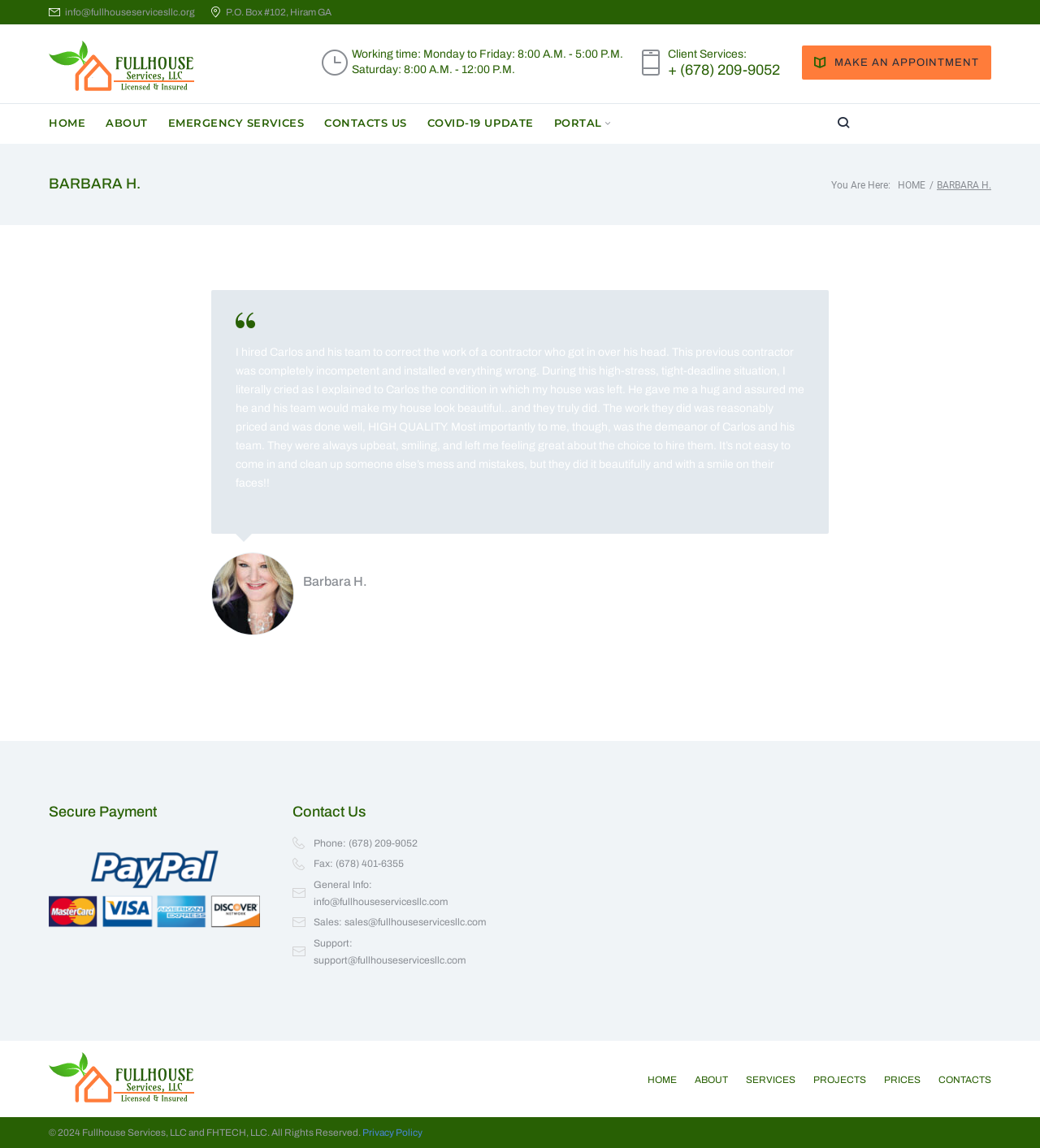What is the fax number?
Examine the image closely and answer the question with as much detail as possible.

I found the fax number by looking at the 'Contact Us' section, where it lists 'Fax: (678) 401-6355' as the contact information.